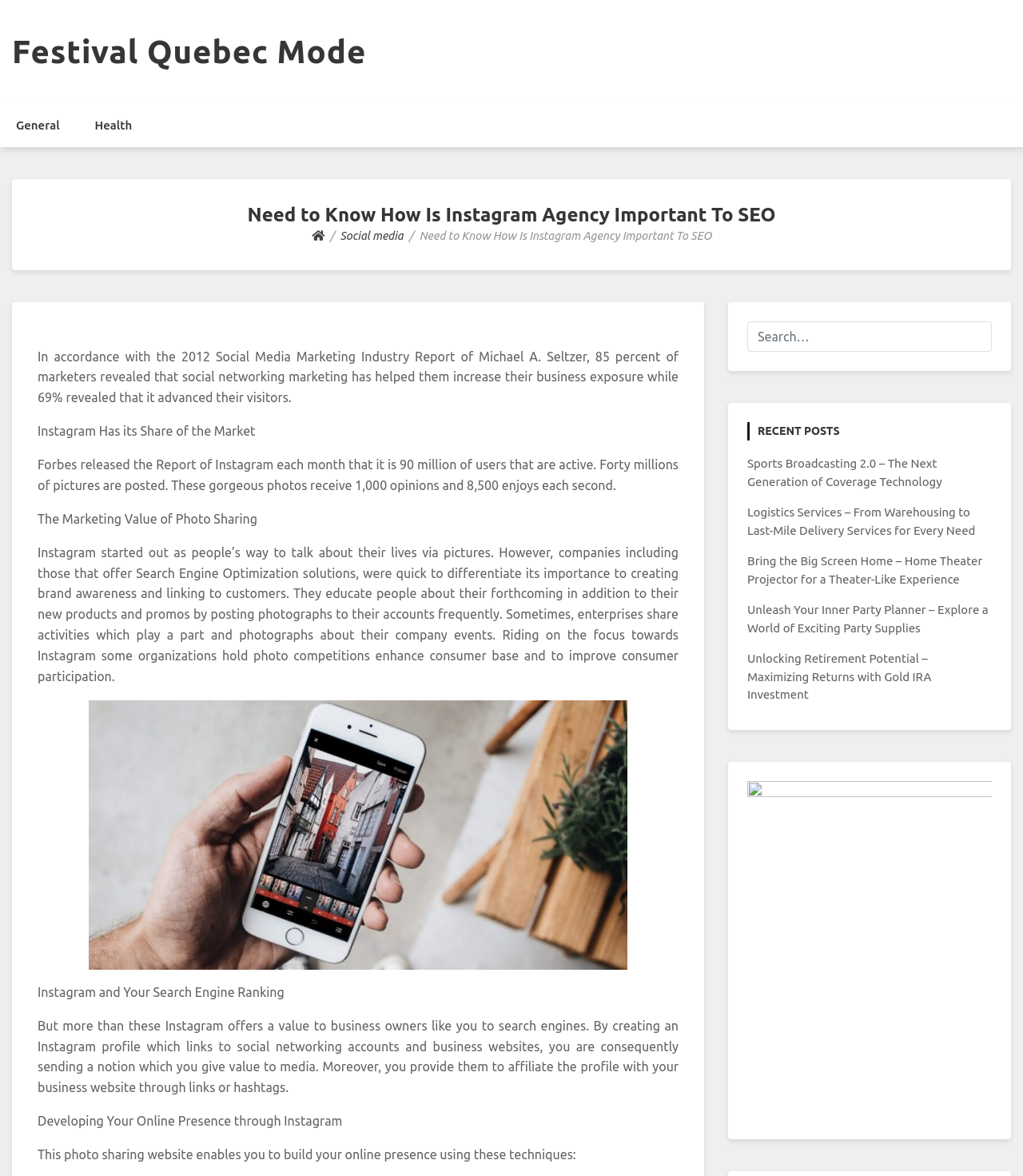Please give a concise answer to this question using a single word or phrase: 
What is the purpose of companies posting photographs on Instagram?

Brand awareness and customer linking